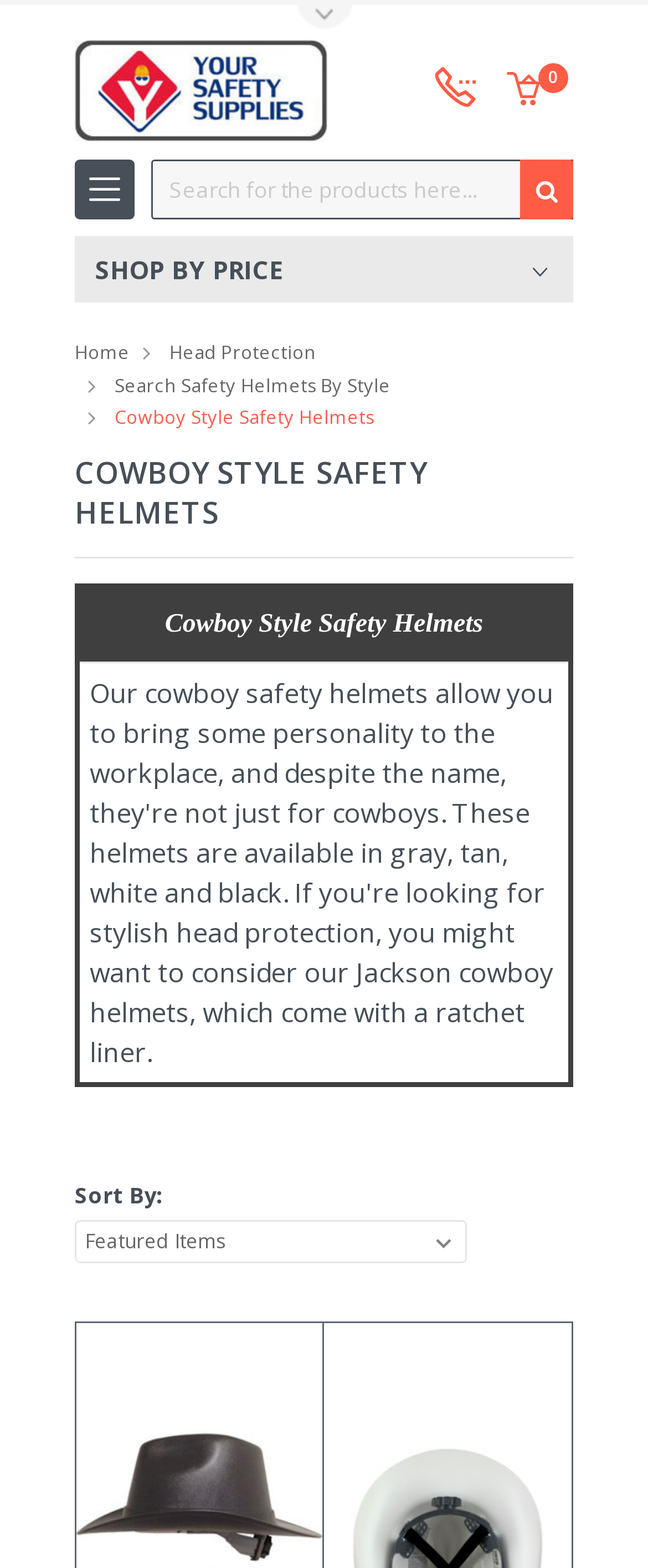Please determine the bounding box coordinates of the area that needs to be clicked to complete this task: 'Visit YourSafetySupplies.com homepage'. The coordinates must be four float numbers between 0 and 1, formatted as [left, top, right, bottom].

[0.115, 0.019, 0.505, 0.09]